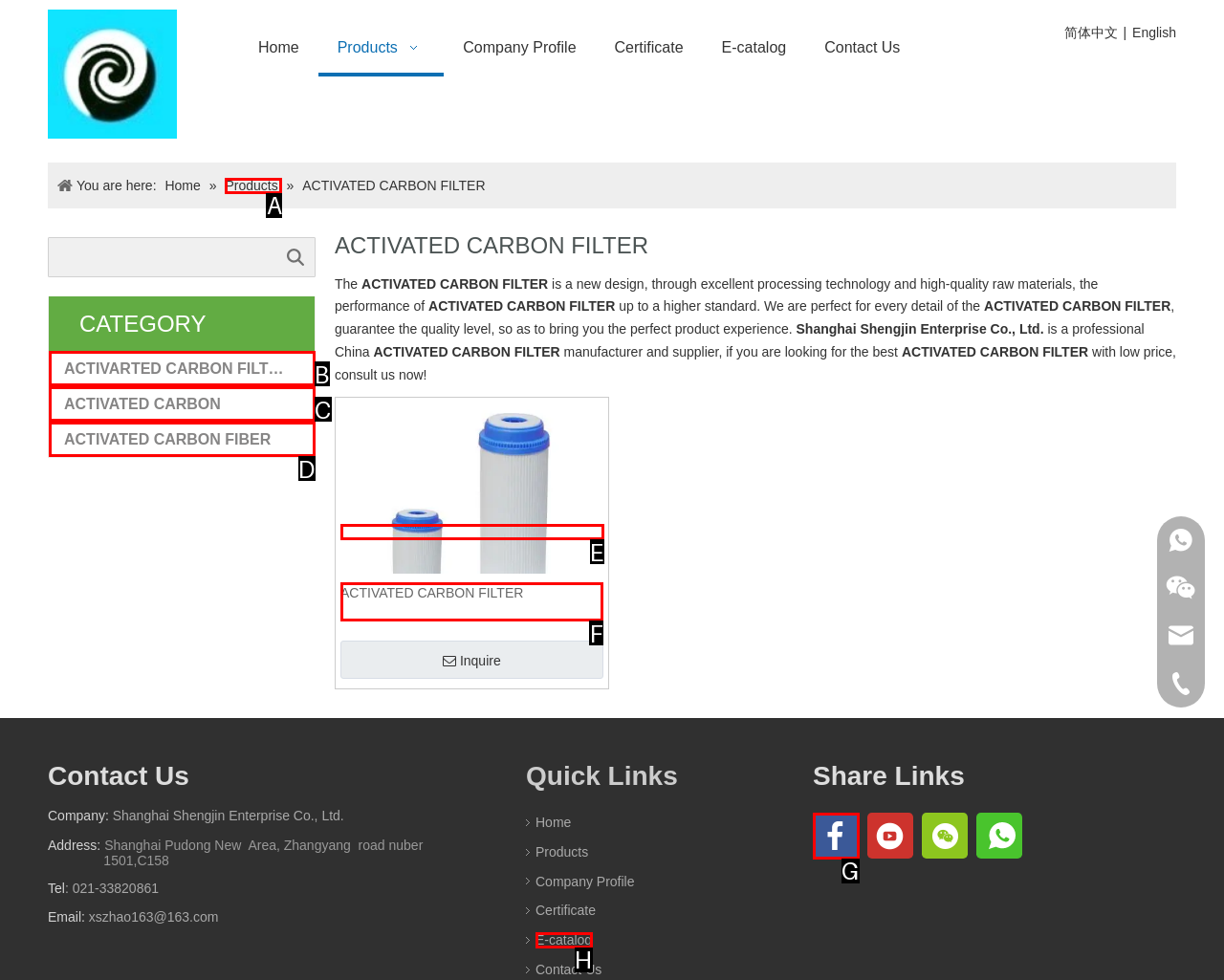Identify which HTML element matches the description: ACTIVATED CARBON FIBER. Answer with the correct option's letter.

D